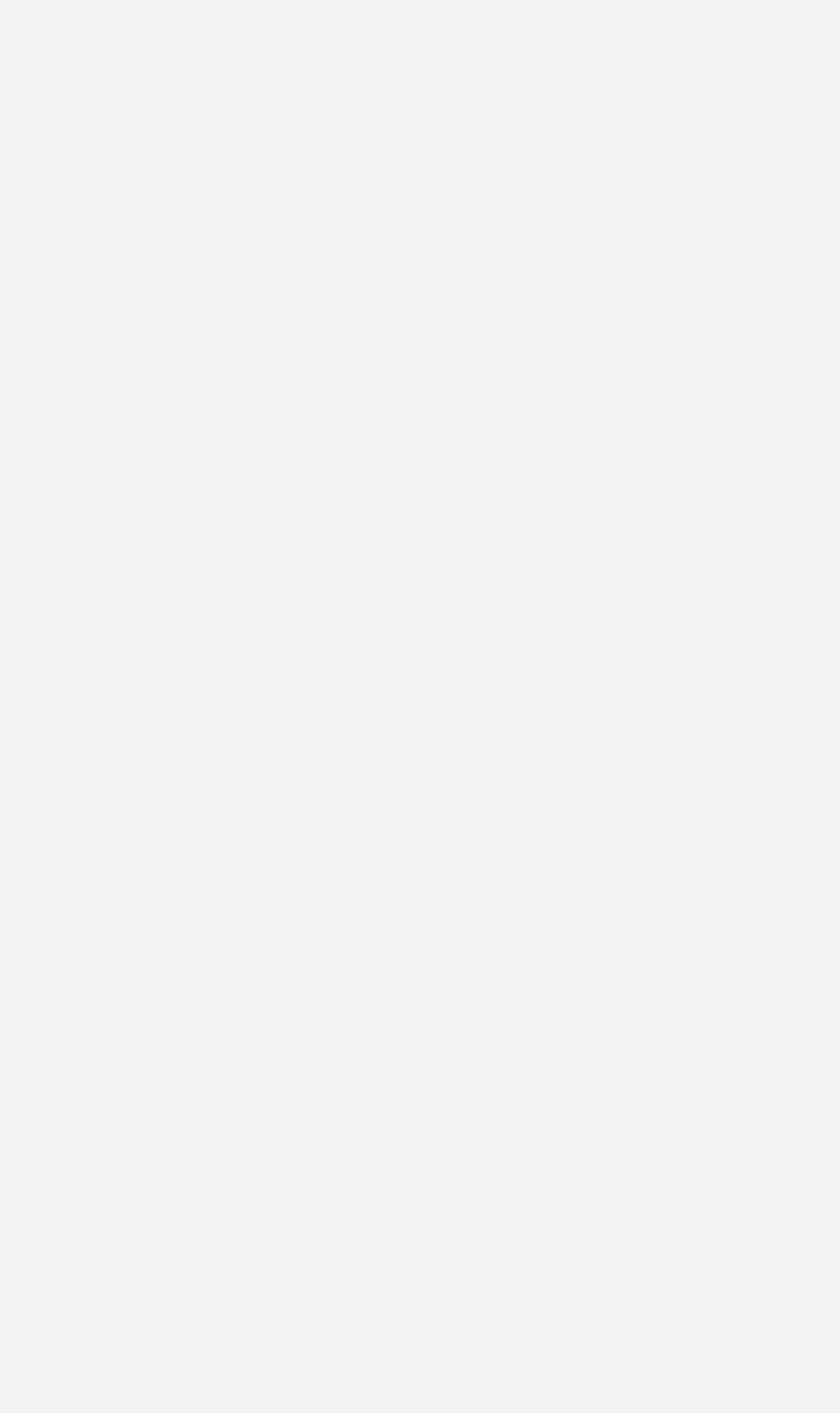Locate the bounding box coordinates of the element that should be clicked to fulfill the instruction: "Click on the avatar of Lee 'Noontide' Moon".

[0.254, 0.151, 0.641, 0.18]